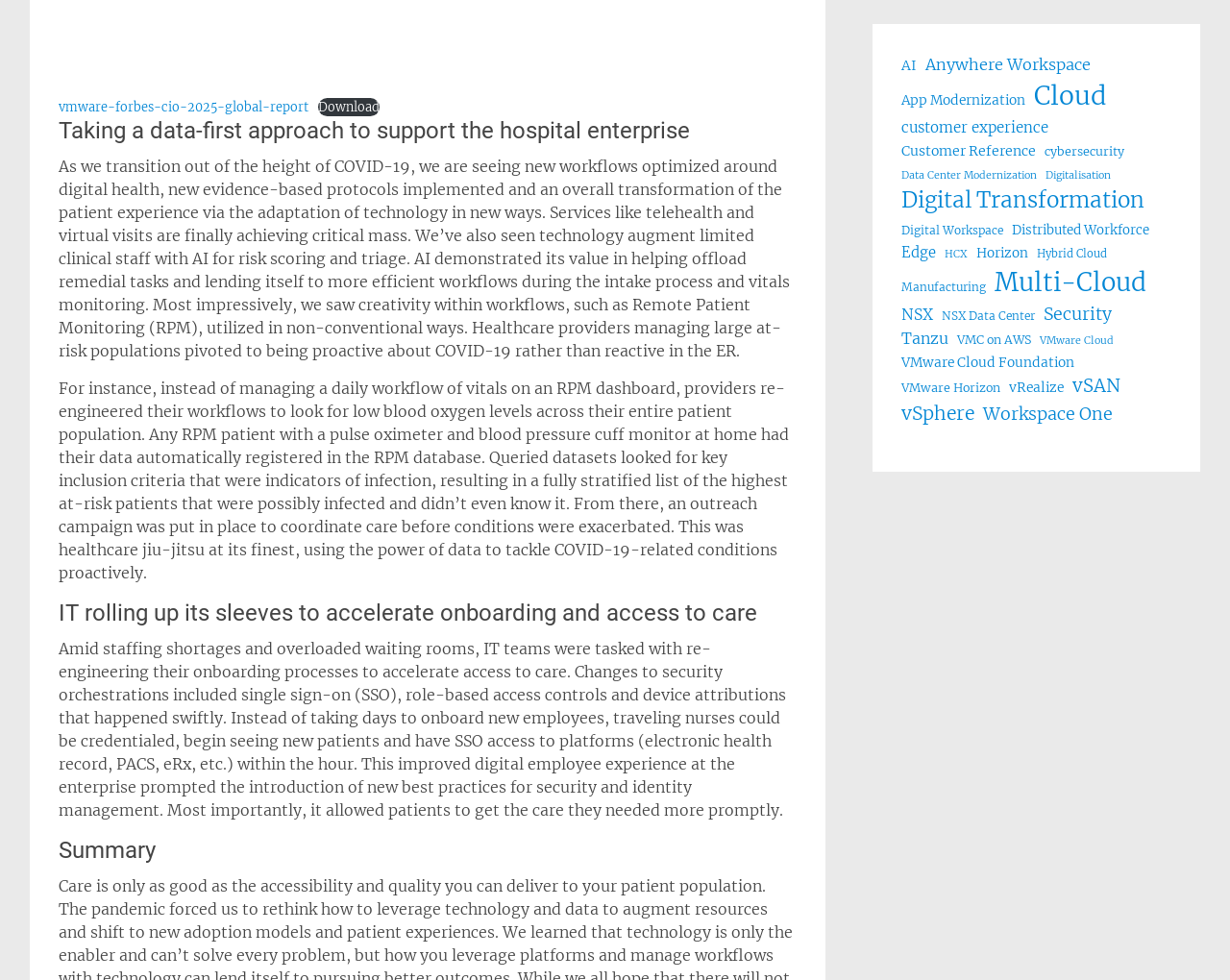Find the bounding box coordinates of the area to click in order to follow the instruction: "Download the VMware Forbes CIO 2025 Global Report".

[0.258, 0.1, 0.308, 0.119]